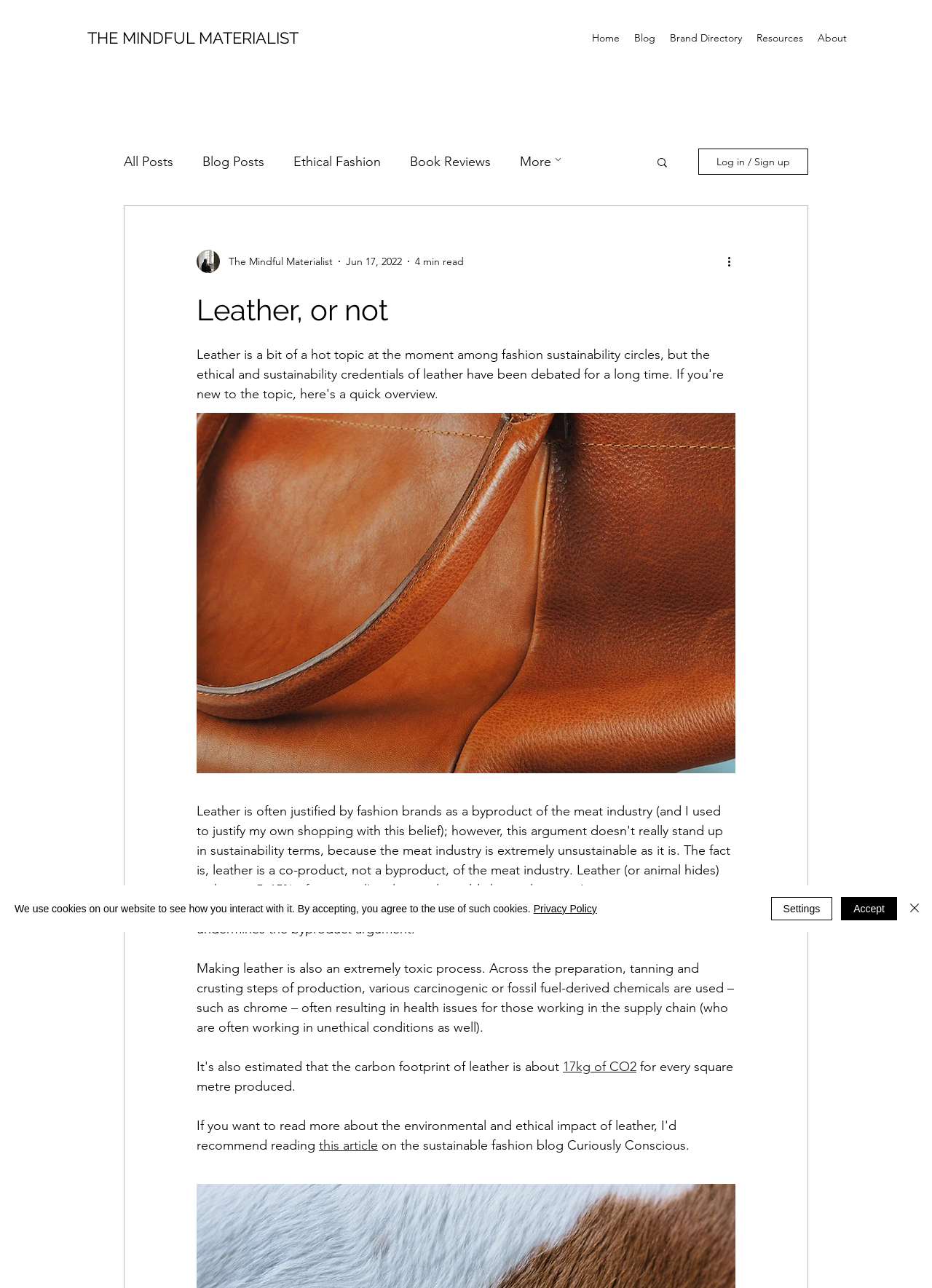Based on the element description parent_node: +91 name="phonem" placeholder="Mobile No.", identify the bounding box of the UI element in the given webpage screenshot. The coordinates should be in the format (top-left x, top-left y, bottom-right x, bottom-right y) and must be between 0 and 1.

None